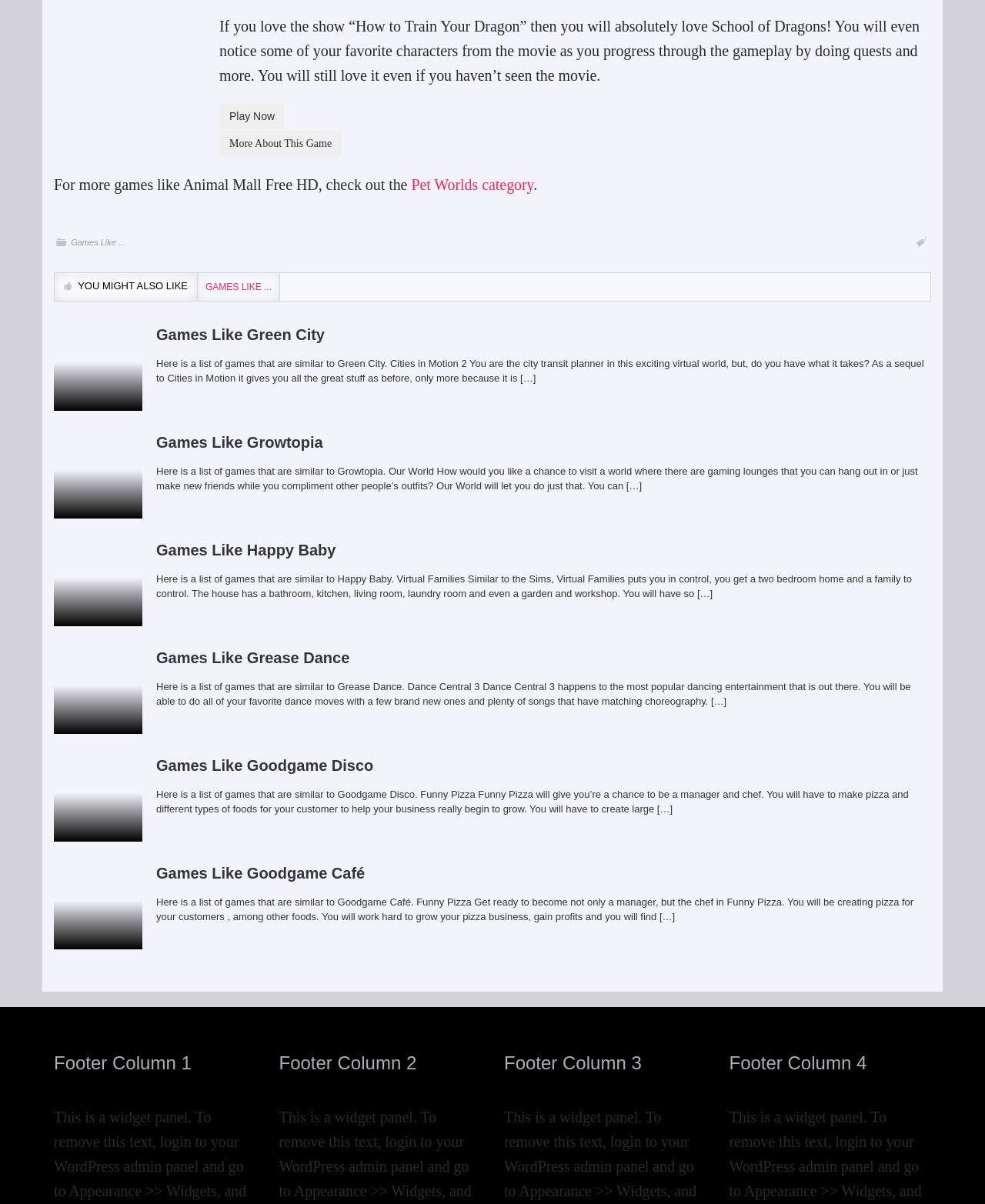Respond to the following query with just one word or a short phrase: 
What is the name of the game mentioned in the first paragraph?

School of Dragons